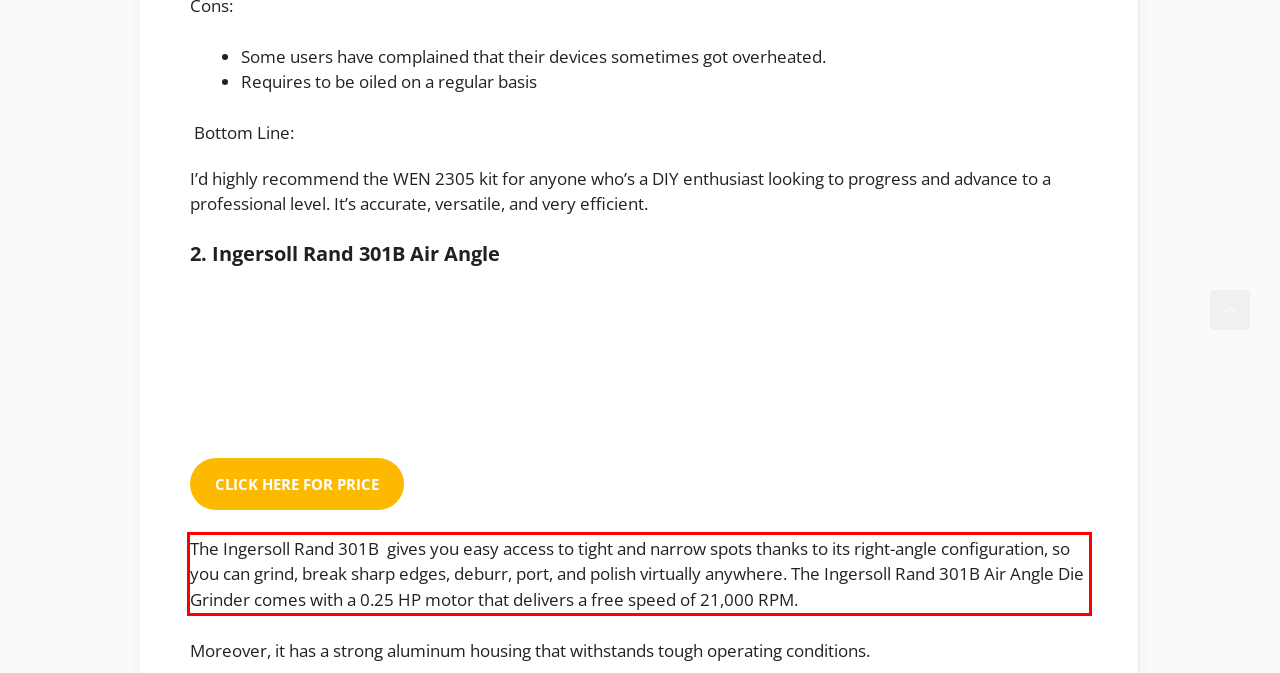Using the provided webpage screenshot, recognize the text content in the area marked by the red bounding box.

The Ingersoll Rand 301B gives you easy access to tight and narrow spots thanks to its right-angle configuration, so you can grind, break sharp edges, deburr, port, and polish virtually anywhere. The Ingersoll Rand 301B Air Angle Die Grinder comes with a 0.25 HP motor that delivers a free speed of 21,000 RPM.